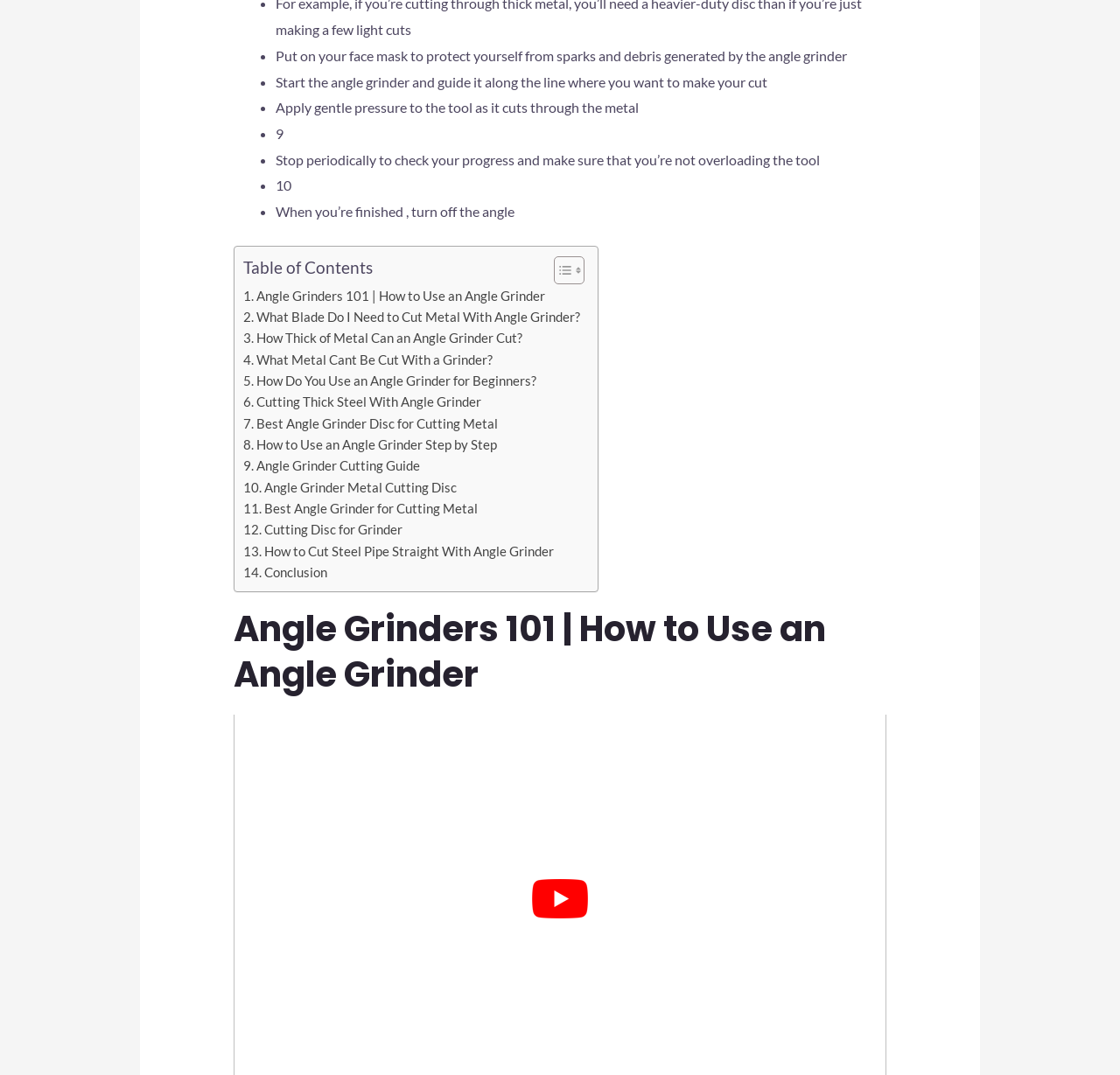Return the bounding box coordinates of the UI element that corresponds to this description: "Conclusion". The coordinates must be given as four float numbers in the range of 0 and 1, [left, top, right, bottom].

[0.217, 0.522, 0.292, 0.542]